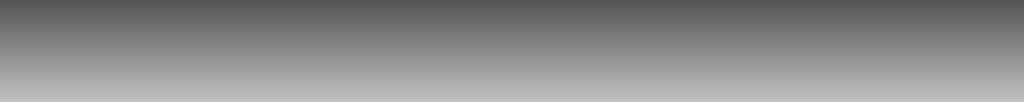Give a detailed account of the visual content in the image.

The image features a gradient background transitioning from a darker shade at the top to a lighter shade towards the bottom, creating a soft and subtle visual effect. This design element serves as a backdrop for logos from various organizations associated with earth heritage and geological studies. 

The associated organizations prominently include the Herefordshire & Worcestershire Earth Heritage Trust, which emphasizes the importance of preserving natural and geological heritage. Additional references are made to the Lapworth Museum, Black Country Geological Society, and Birmingham Open Spaces Forum, each providing opportunities for visitation and engagement with geological studies and local heritage.

This harmonious blend of visuals and informative content invites viewers to explore and appreciate the rich geological history represented by these organizations.